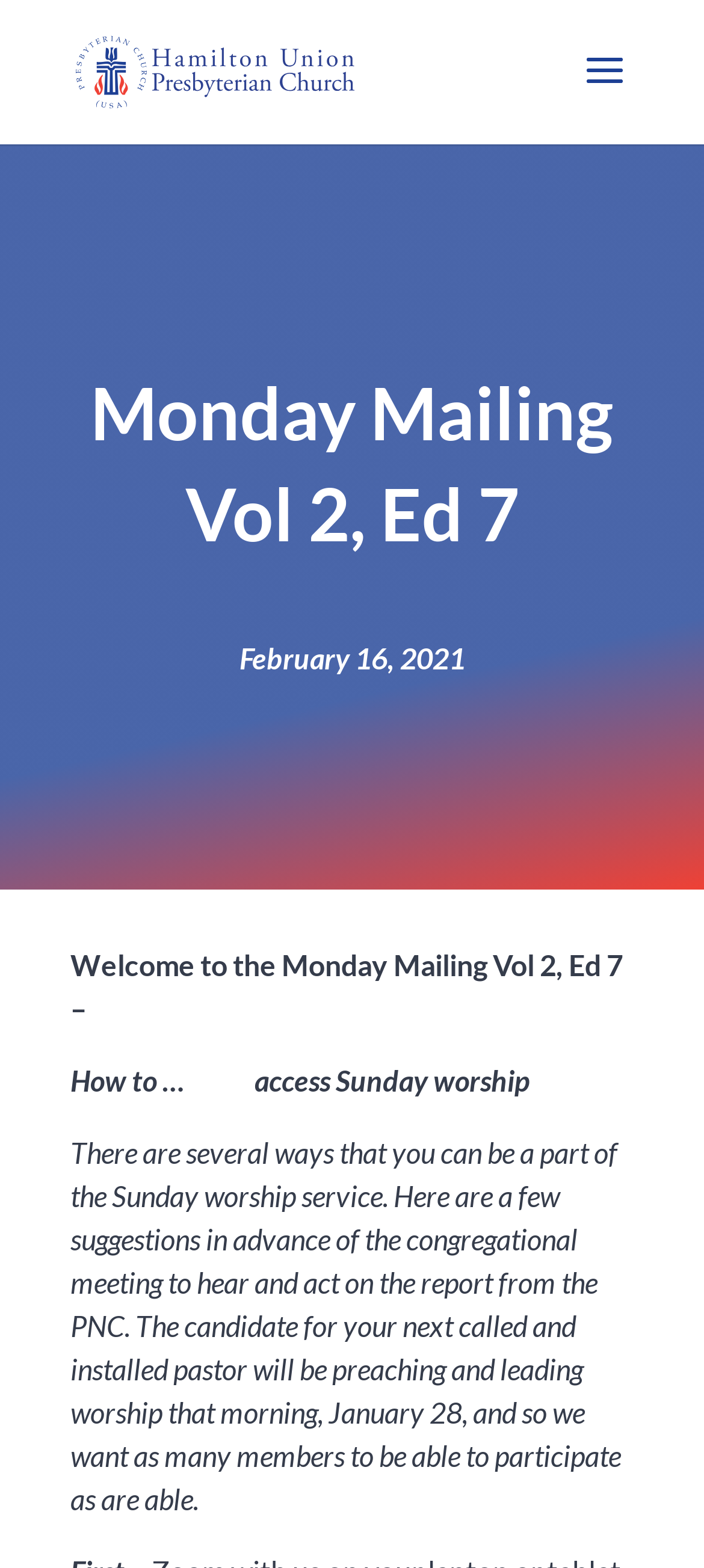What is the purpose of the Sunday worship service? Using the information from the screenshot, answer with a single word or phrase.

To hear and act on the report from the PNC